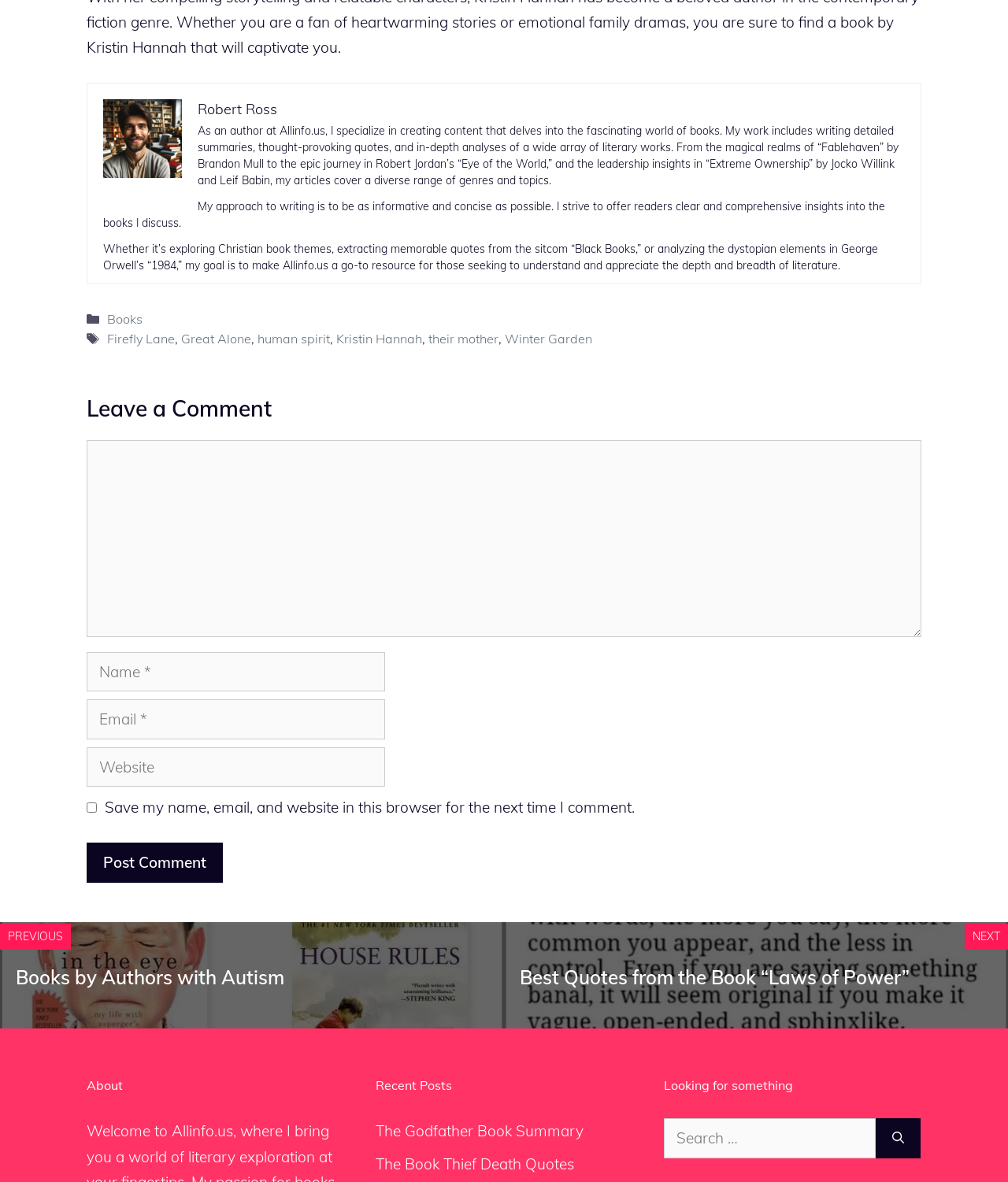Identify the bounding box of the HTML element described here: "parent_node: Comment name="email" placeholder="Email *"". Provide the coordinates as four float numbers between 0 and 1: [left, top, right, bottom].

[0.086, 0.592, 0.382, 0.625]